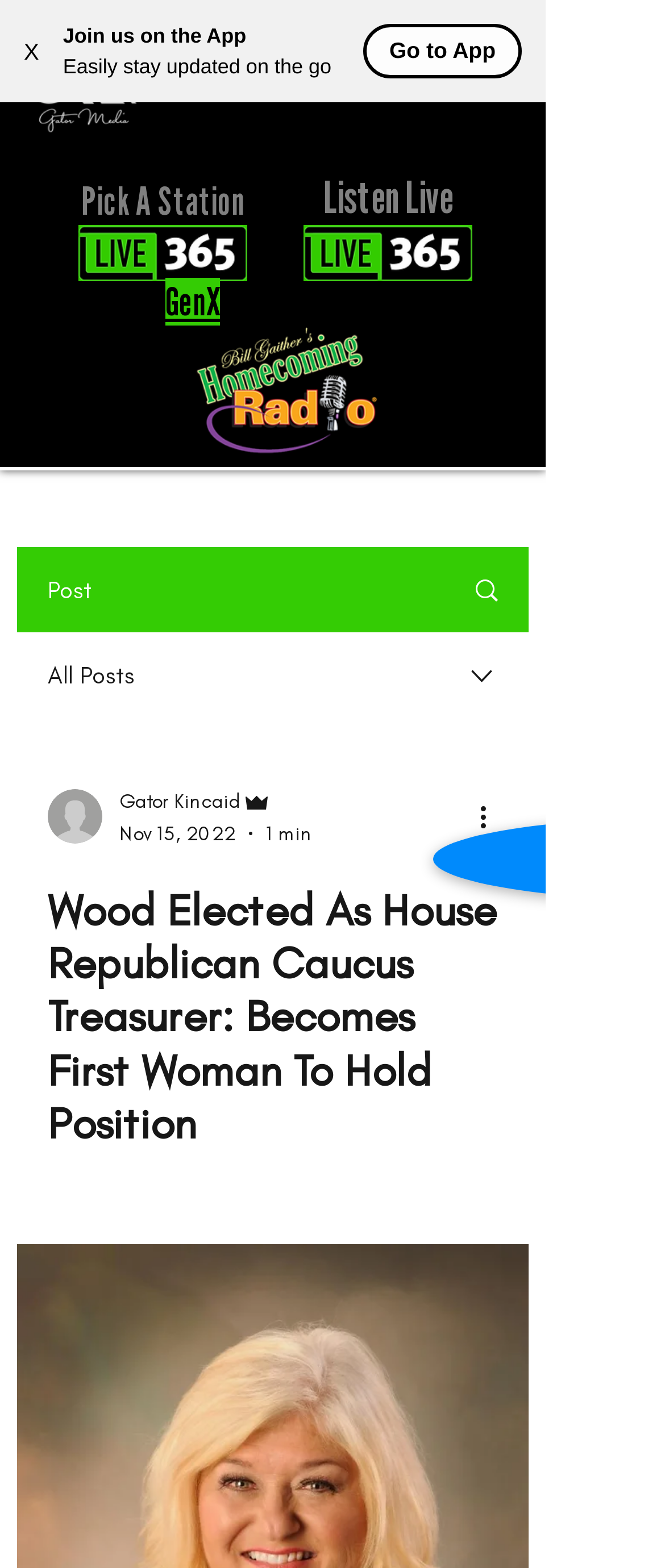Locate the bounding box coordinates of the element you need to click to accomplish the task described by this instruction: "Learn about Education And Training For Aspiring Tour Guides".

None